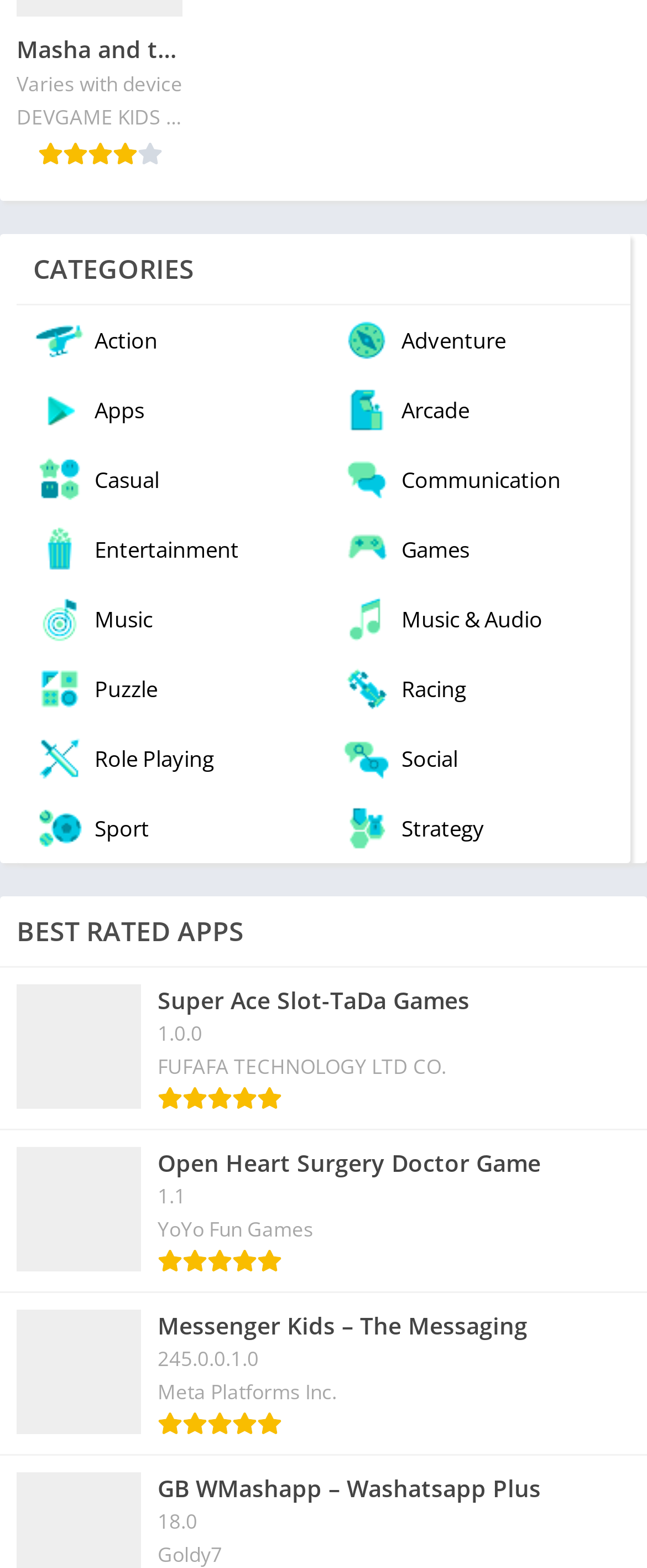Identify the bounding box coordinates of the section that should be clicked to achieve the task described: "Visit the 'Entertainment' page".

[0.026, 0.328, 0.5, 0.373]